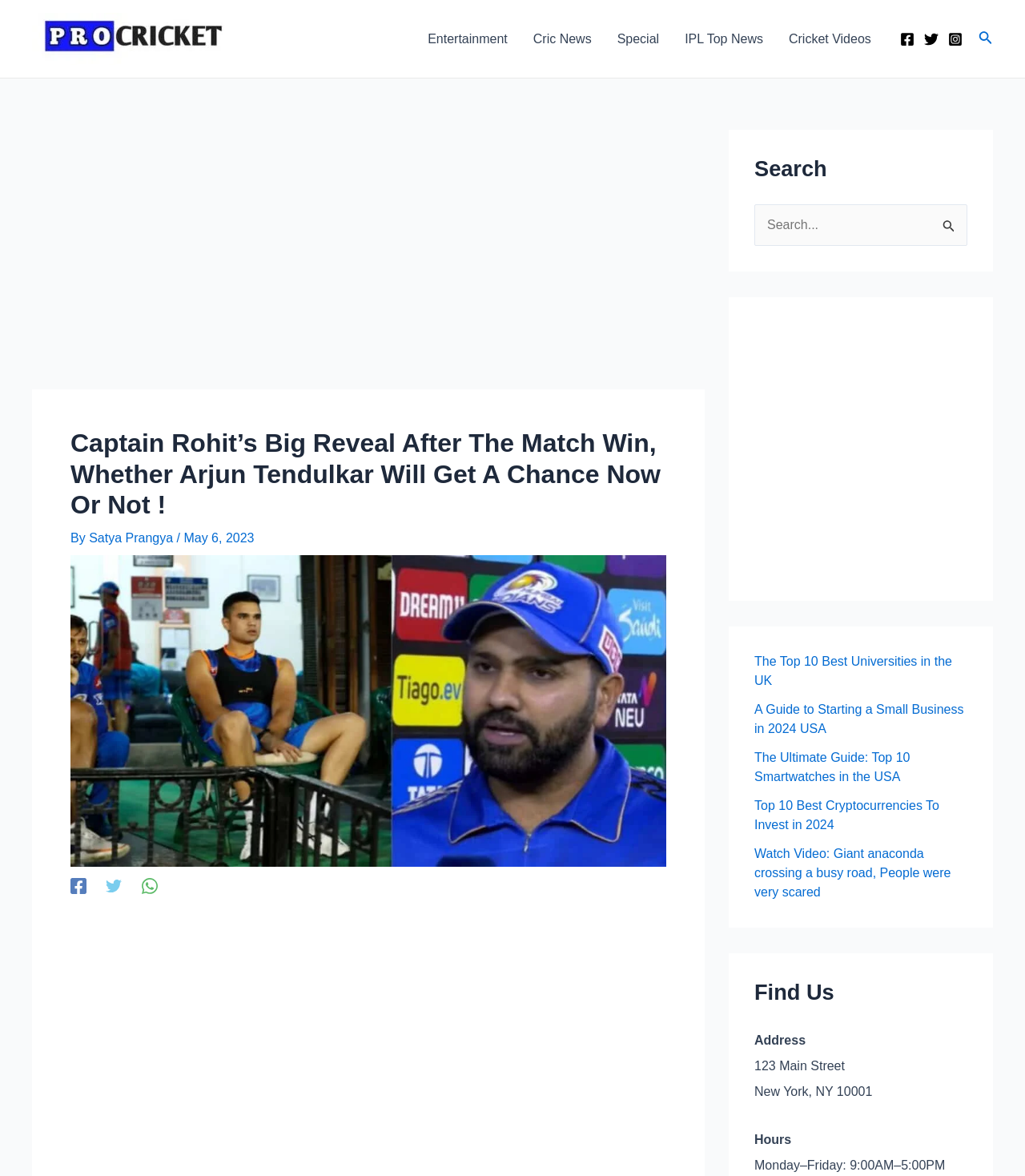From the given element description: "aria-label="Advertisement" name="aswift_1" title="Advertisement"", find the bounding box for the UI element. Provide the coordinates as four float numbers between 0 and 1, in the order [left, top, right, bottom].

[0.069, 0.784, 0.655, 0.988]